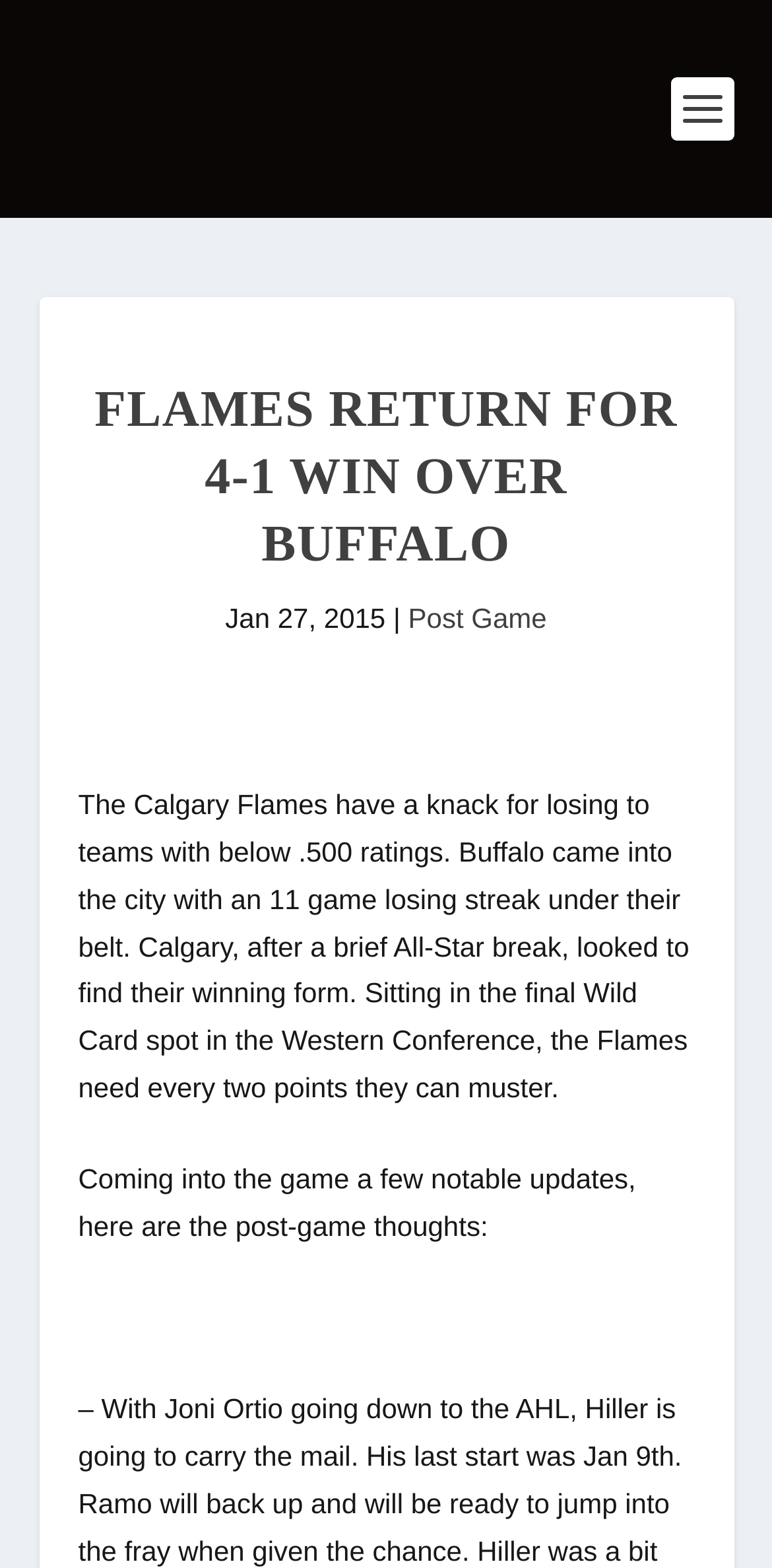Identify and provide the bounding box coordinates of the UI element described: "Post Game". The coordinates should be formatted as [left, top, right, bottom], with each number being a float between 0 and 1.

[0.529, 0.384, 0.708, 0.405]